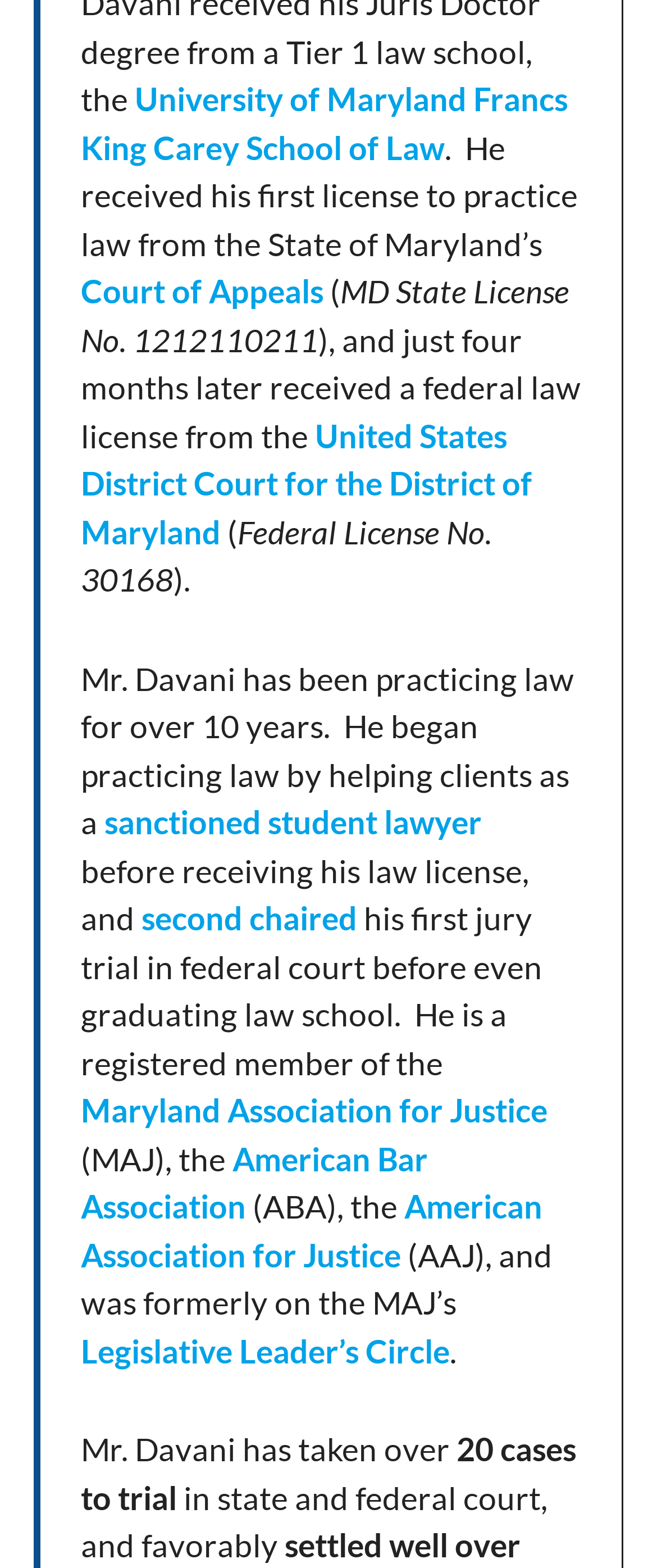Given the description "Maryland Association for Justice", determine the bounding box of the corresponding UI element.

[0.123, 0.696, 0.833, 0.721]